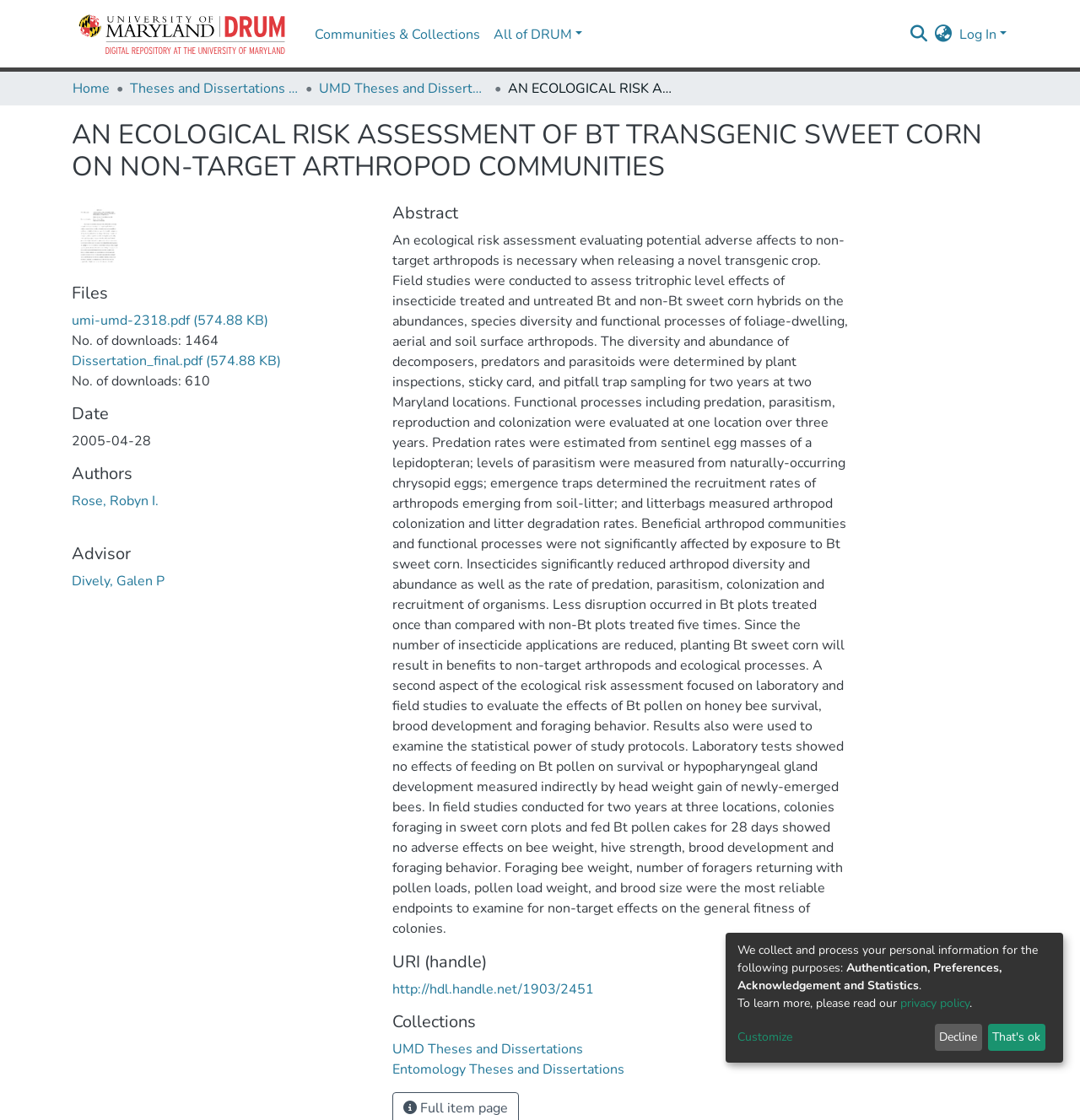What is the name of the author?
Look at the image and answer with only one word or phrase.

Robyn I. Rose